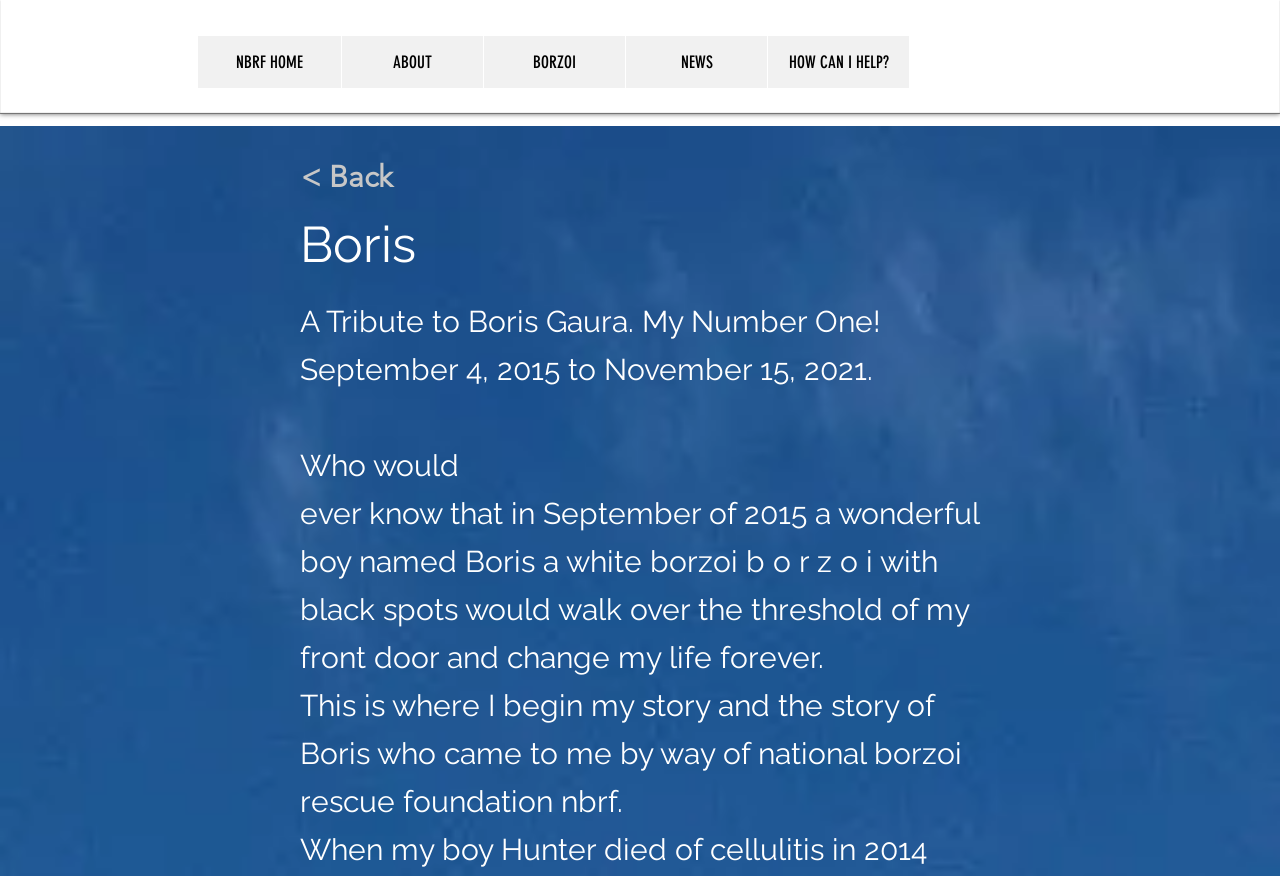Please determine the bounding box coordinates for the element with the description: "HOW CAN I HELP?".

[0.599, 0.041, 0.71, 0.1]